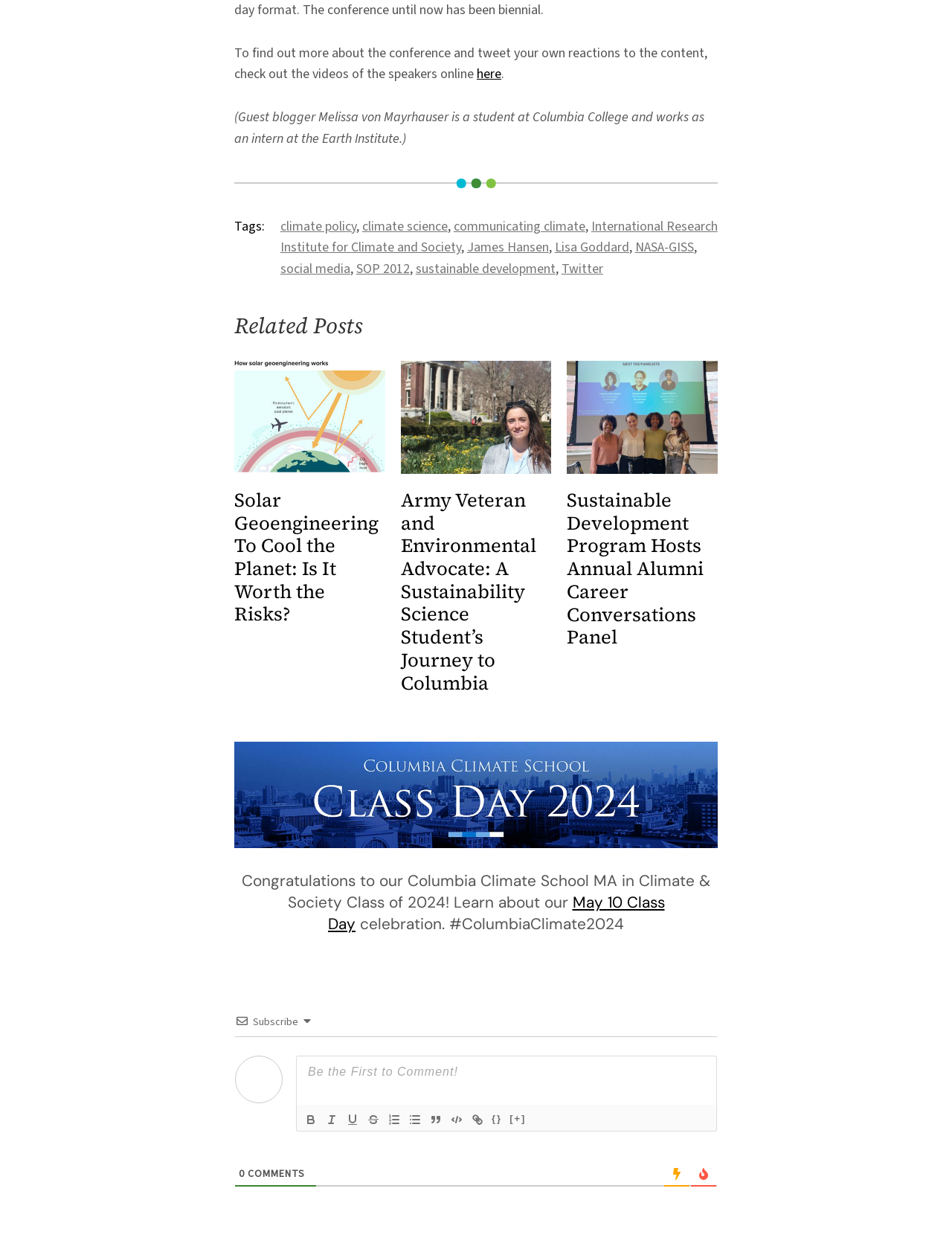Examine the image carefully and respond to the question with a detailed answer: 
What is the celebration mentioned?

The celebration mentioned is the Columbia Climate School Class Day 2024, as indicated by the image with the text 'Columbia Climate School Class Day 2024 - Congratulations Graduates' and the static text element congratulating the MA in Climate & Society Class of 2024.